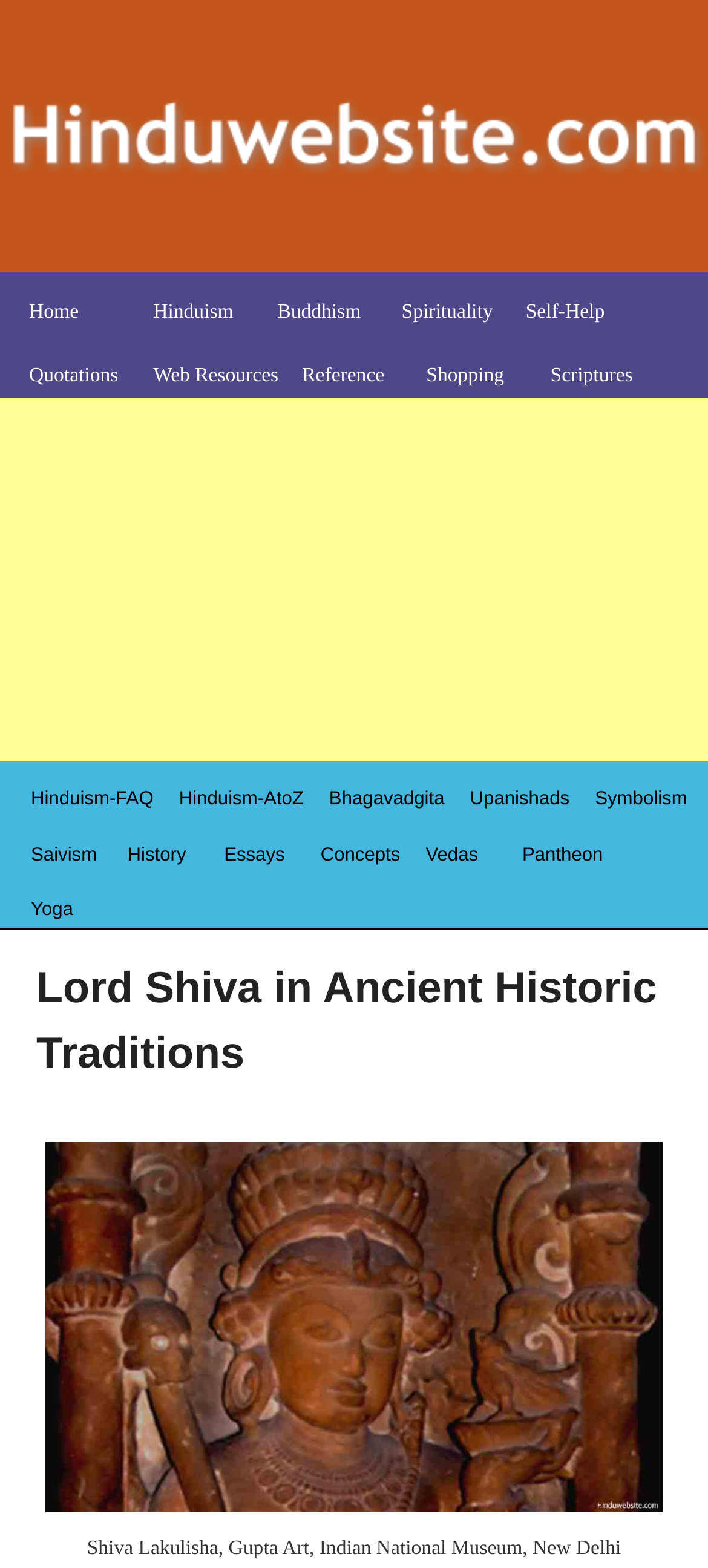Find the bounding box coordinates of the clickable element required to execute the following instruction: "explore Saivism". Provide the coordinates as four float numbers between 0 and 1, i.e., [left, top, right, bottom].

[0.044, 0.539, 0.137, 0.552]